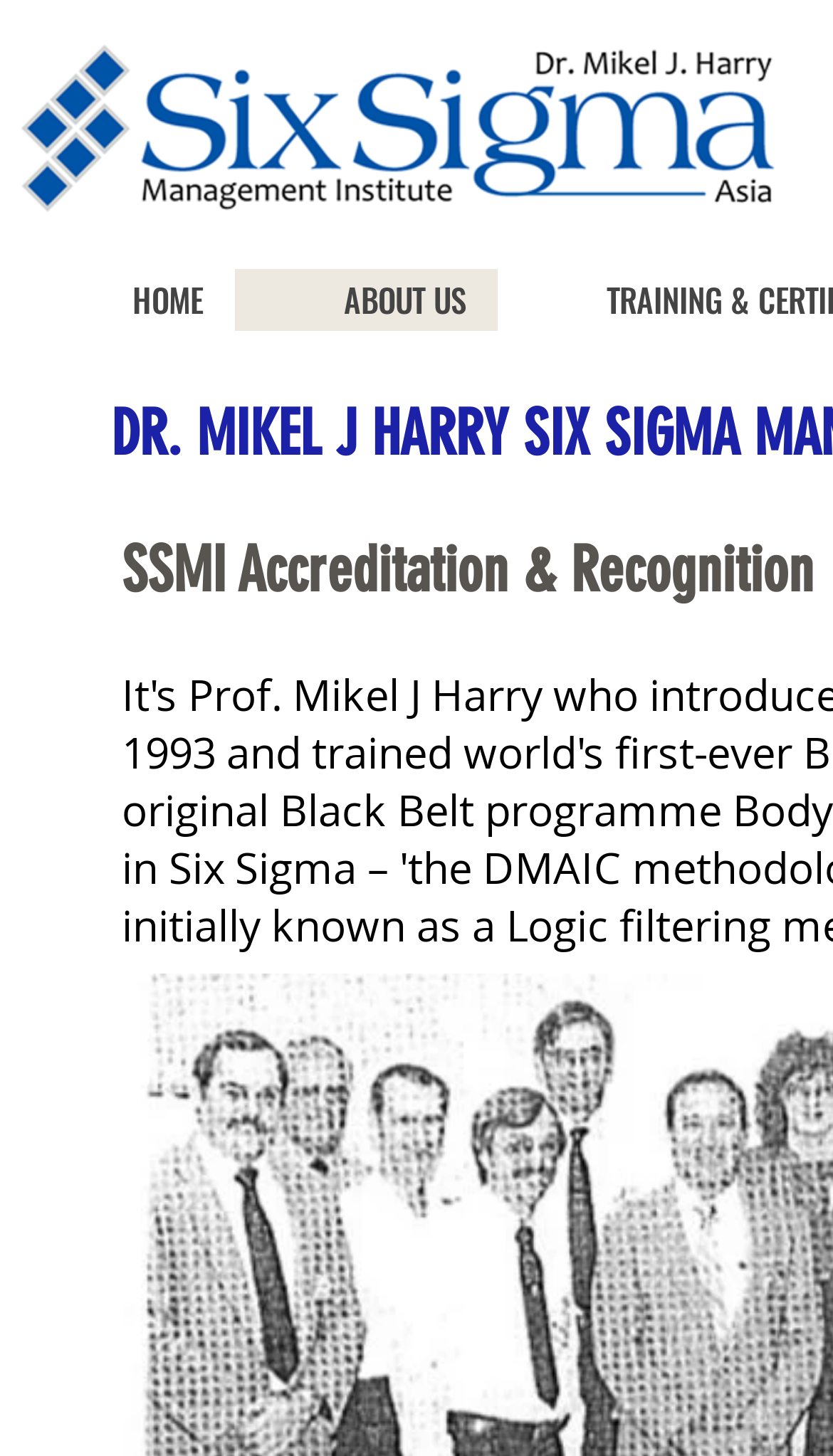How many main navigation links are there?
Refer to the image and provide a concise answer in one word or phrase.

2